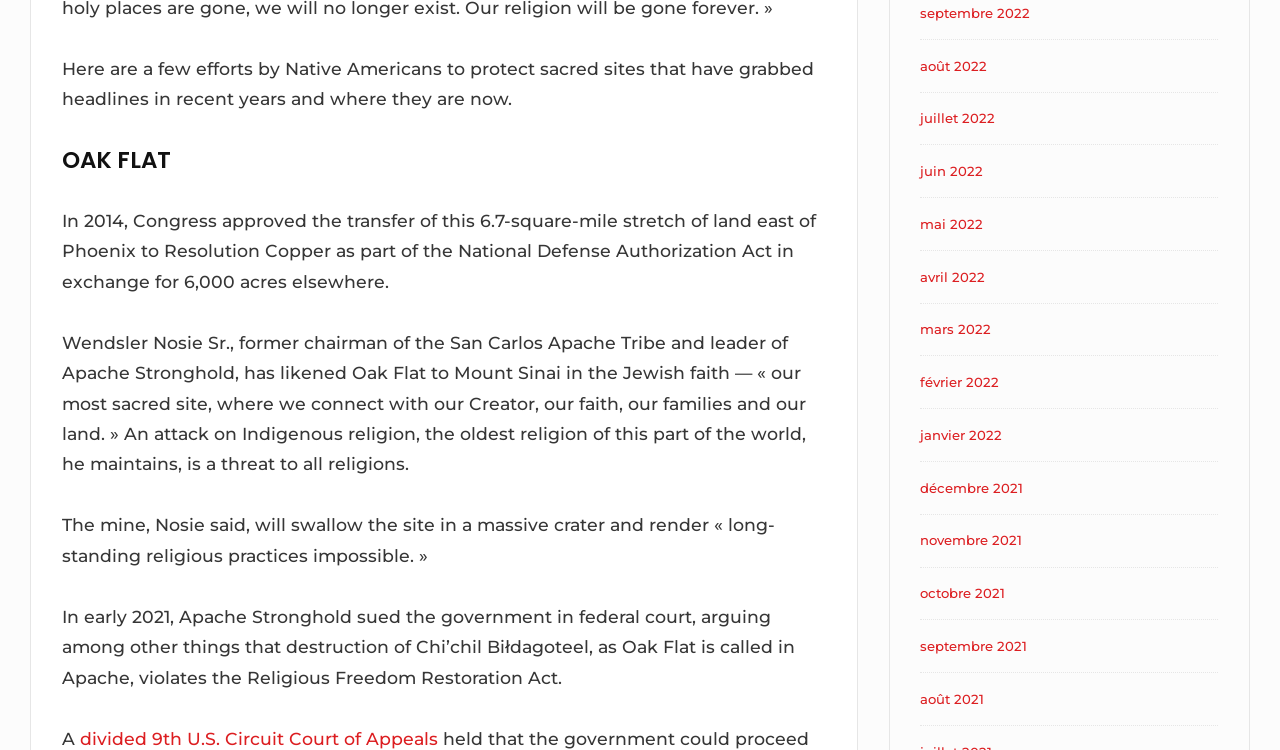Specify the bounding box coordinates of the element's area that should be clicked to execute the given instruction: "Read about the news in septembre 2022". The coordinates should be four float numbers between 0 and 1, i.e., [left, top, right, bottom].

[0.719, 0.006, 0.805, 0.028]